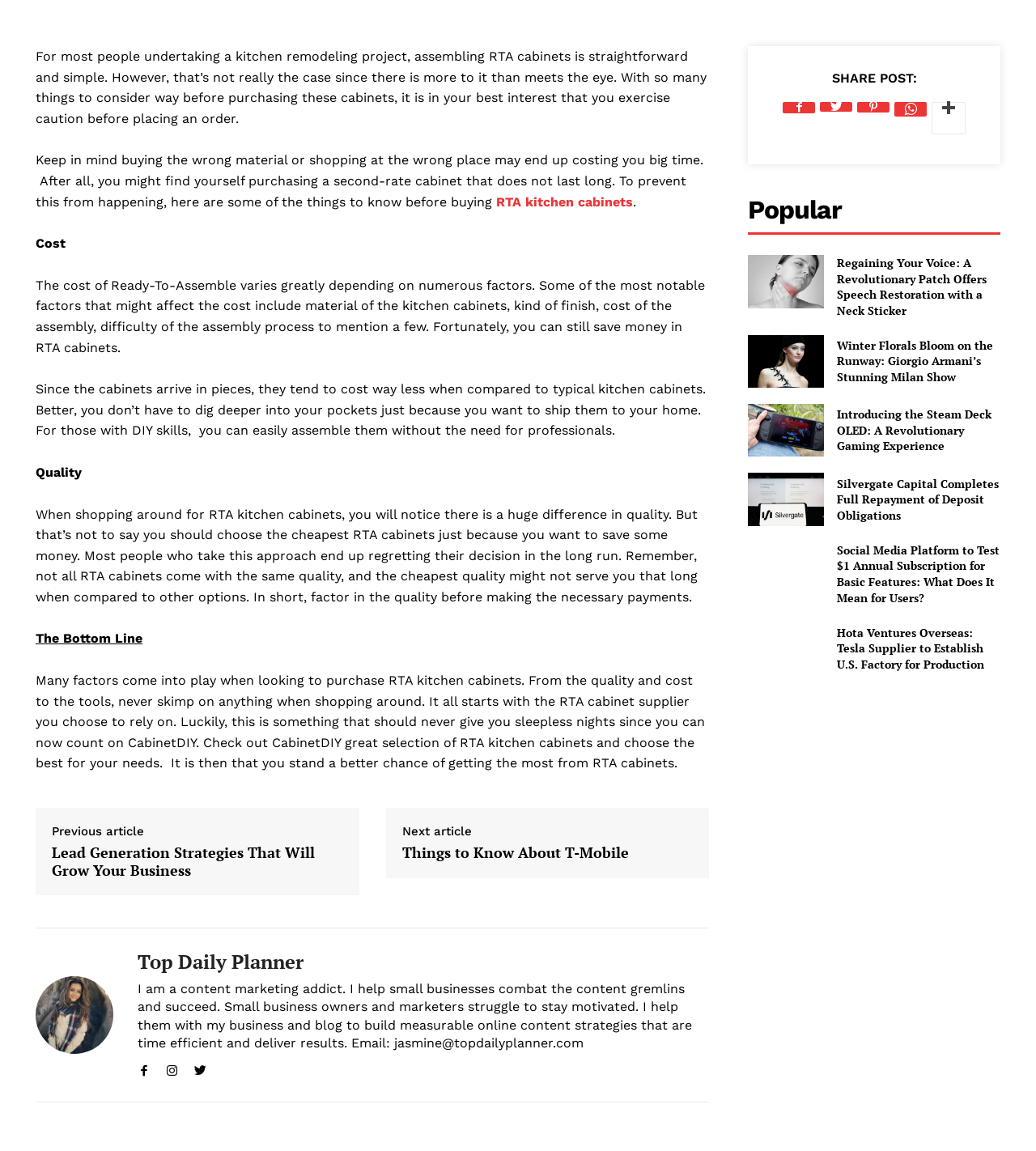Please identify the bounding box coordinates of the region to click in order to complete the task: "Check out the Top Daily Planner". The coordinates must be four float numbers between 0 and 1, specified as [left, top, right, bottom].

[0.034, 0.821, 0.109, 0.943]